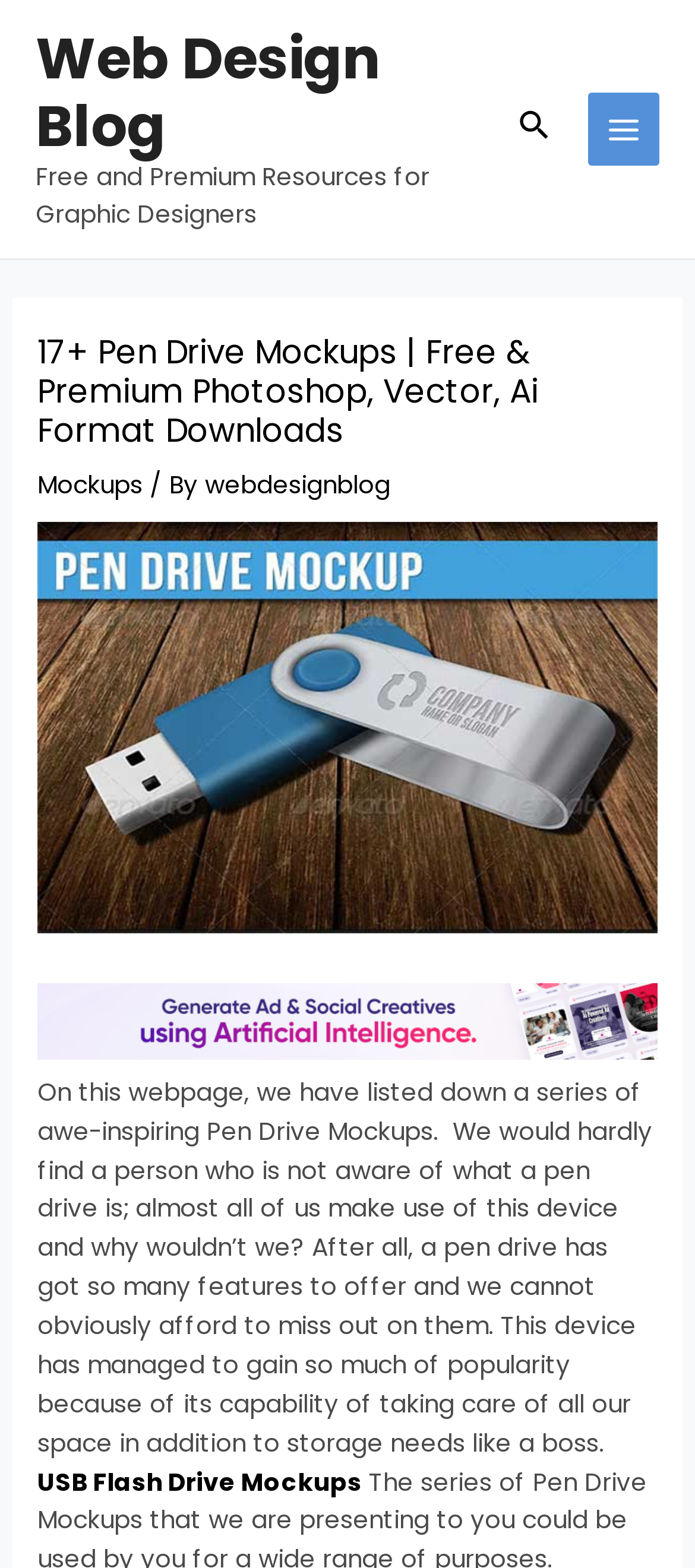What is the device being referred to in the text?
Refer to the image and respond with a one-word or short-phrase answer.

Pen drive